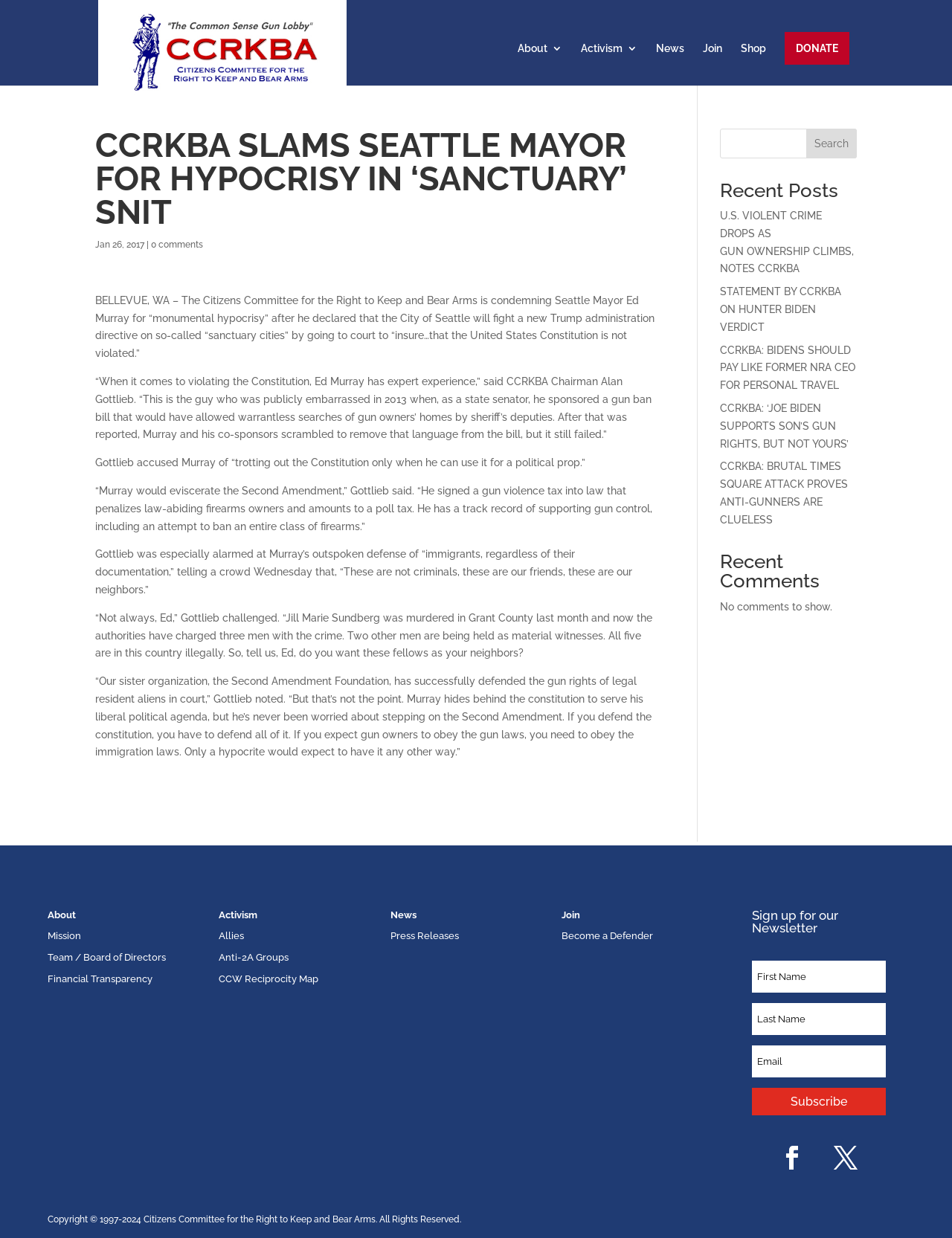Highlight the bounding box coordinates of the region I should click on to meet the following instruction: "Input your email".

None